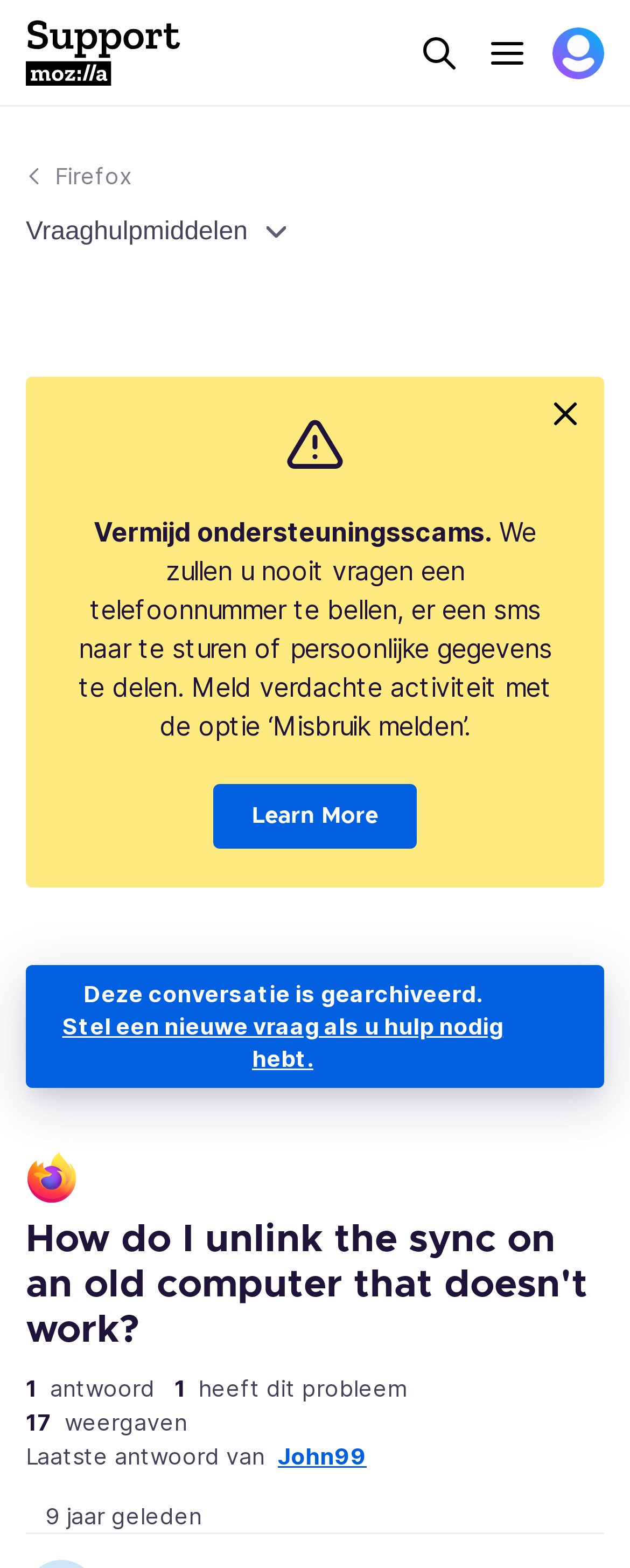Answer the question using only one word or a concise phrase: Who provided the last answer?

John99